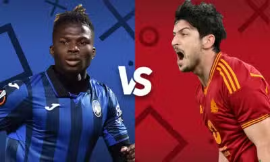What is emphasized in the center of the image?
Please describe in detail the information shown in the image to answer the question.

The bold 'vs' in the center of the image emphasizes the upcoming clash between the two Serie A rivals, Atalanta and AS Roma, highlighting the intensity of the competition.